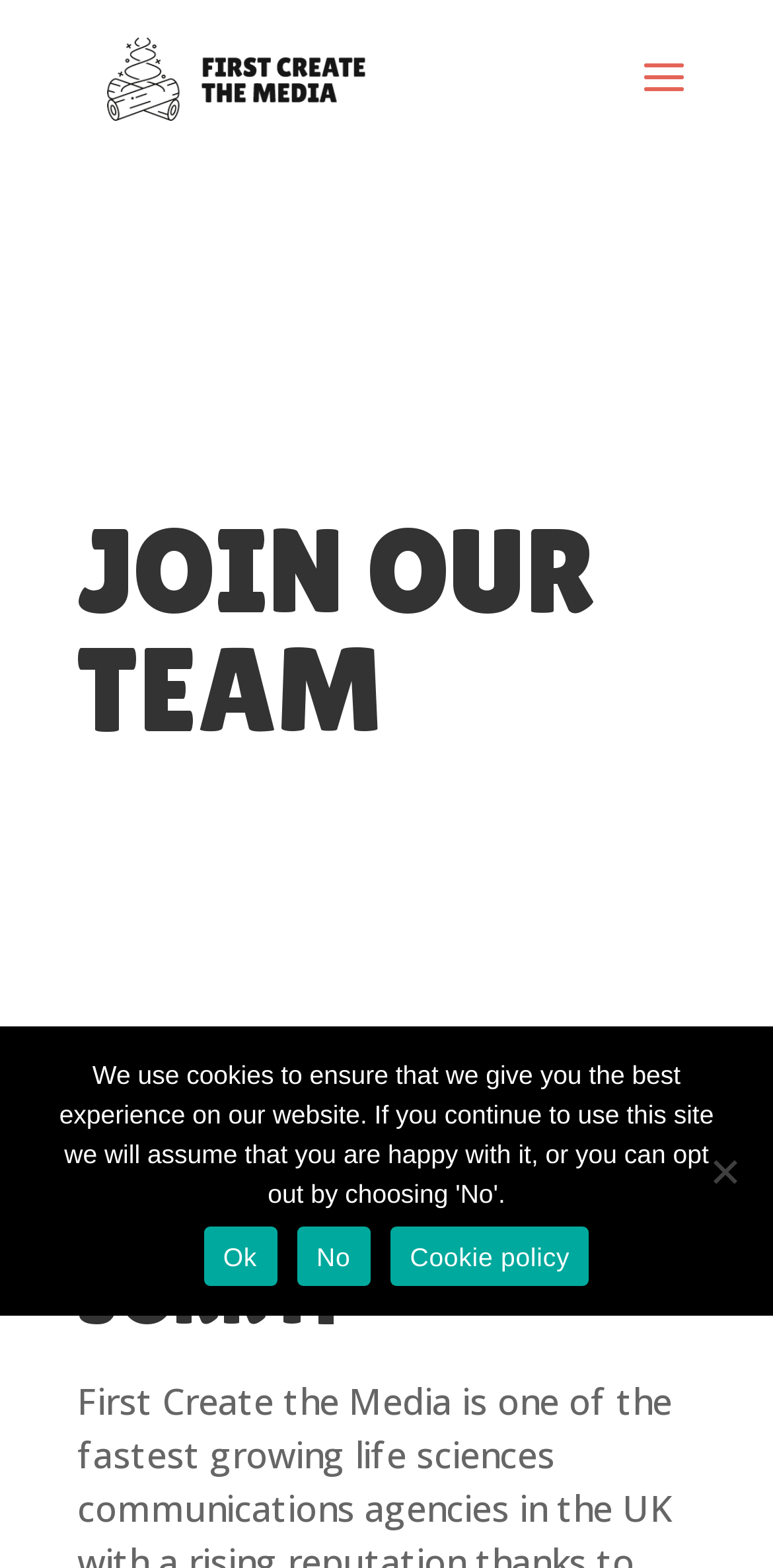What is the position of the company logo?
From the details in the image, answer the question comprehensively.

The image element with the text 'First Create The Media' has a bounding box with coordinates [0.113, 0.024, 0.513, 0.078], which indicates that it is located at the top left of the page.